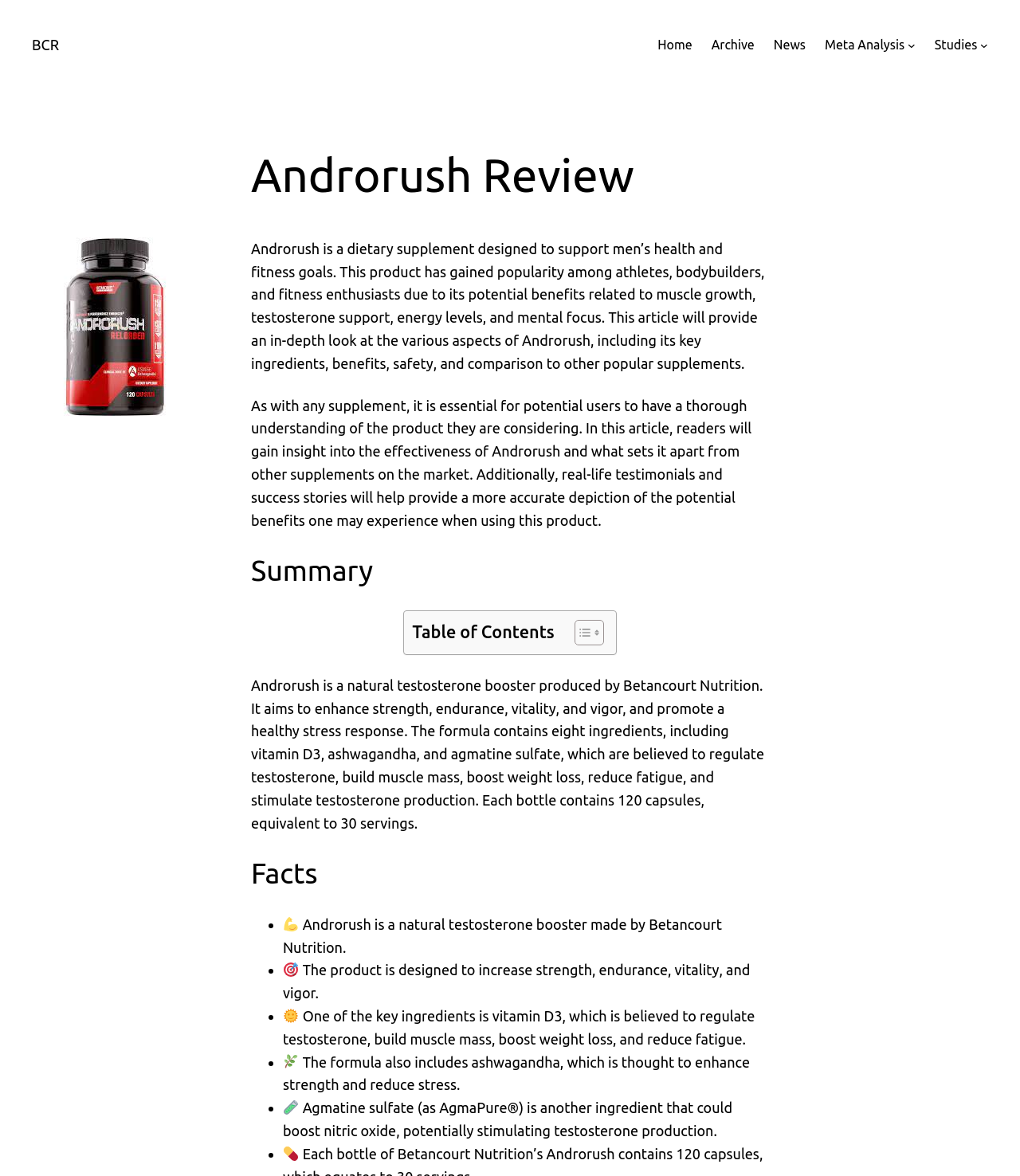What is the purpose of Androrush?
Ensure your answer is thorough and detailed.

According to the webpage, Androrush aims to enhance strength, endurance, vitality, and vigor, and promote a healthy stress response, which suggests that its purpose is to support men's health and fitness.